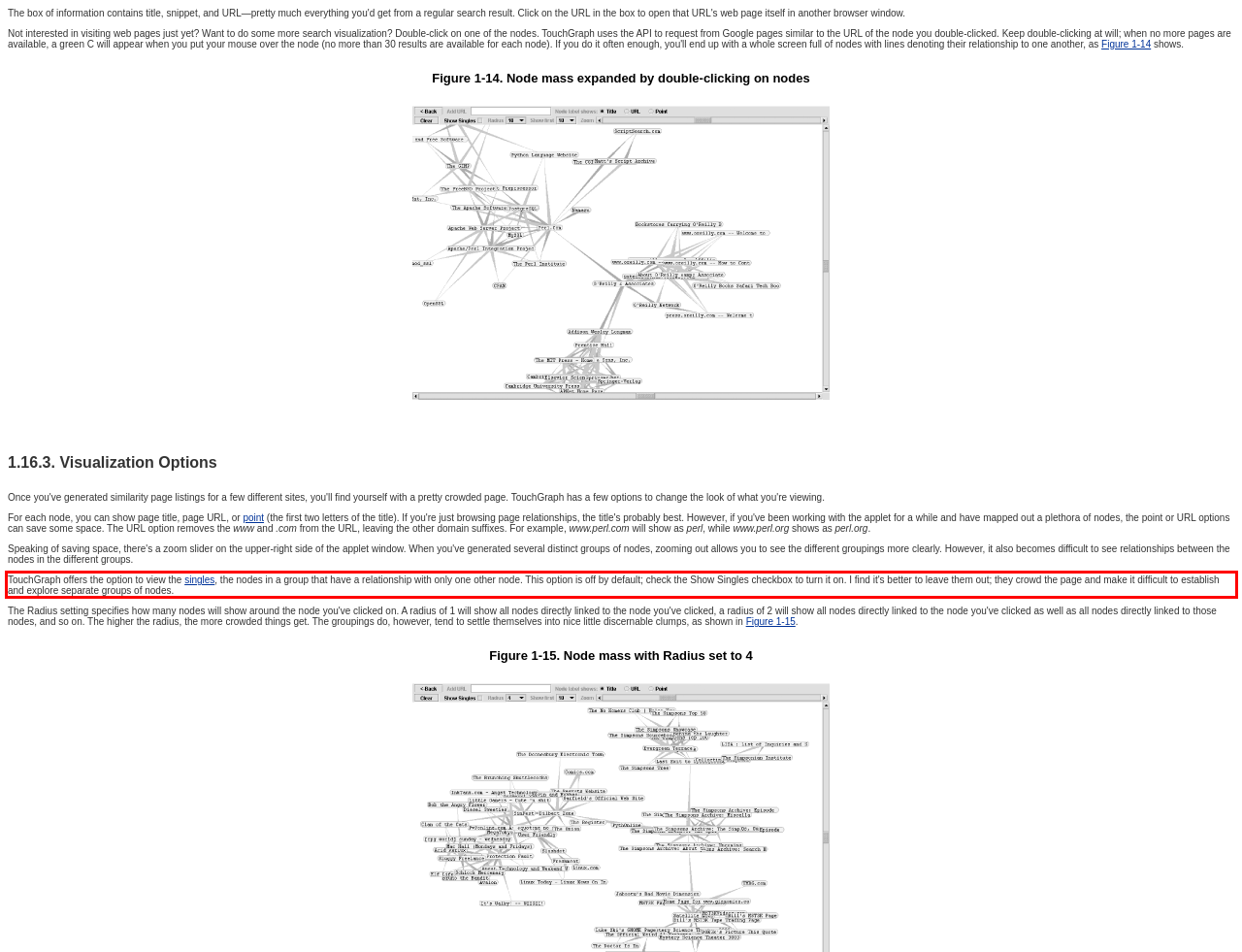Analyze the webpage screenshot and use OCR to recognize the text content in the red bounding box.

TouchGraph offers the option to view the singles, the nodes in a group that have a relationship with only one other node. This option is off by default; check the Show Singles checkbox to turn it on. I find it's better to leave them out; they crowd the page and make it difficult to establish and explore separate groups of nodes.